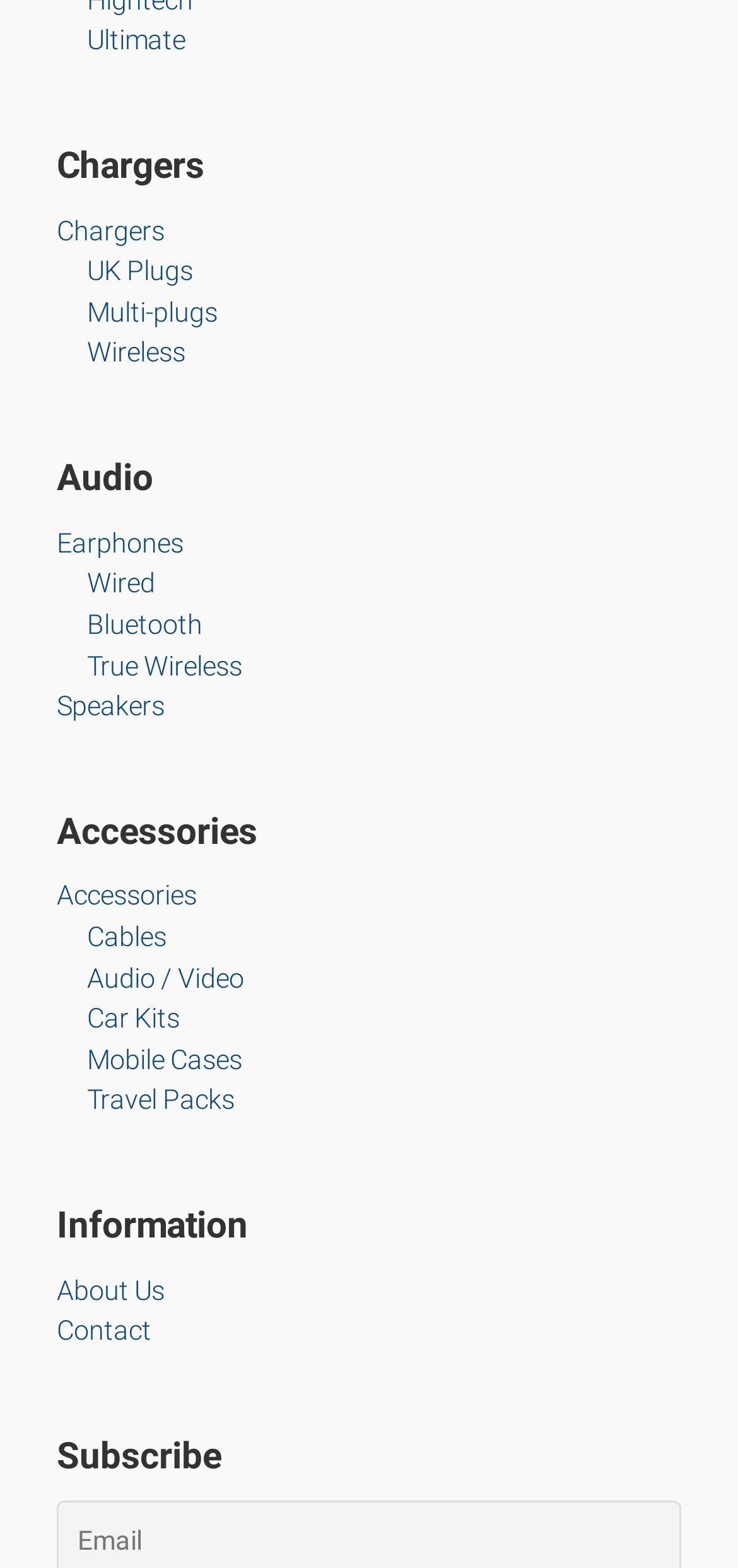What is the second type of charger?
Look at the image and construct a detailed response to the question.

The second type of charger is 'UK Plugs' because the link [444] is located below the 'Ultimate' link [442] and has the text 'UK Plugs', indicating that it is the second type of charger.